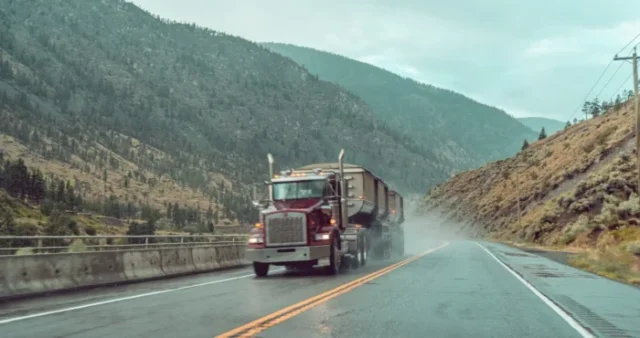Provide a brief response using a word or short phrase to this question:
What type of vehicle is seen in motion?

Truck